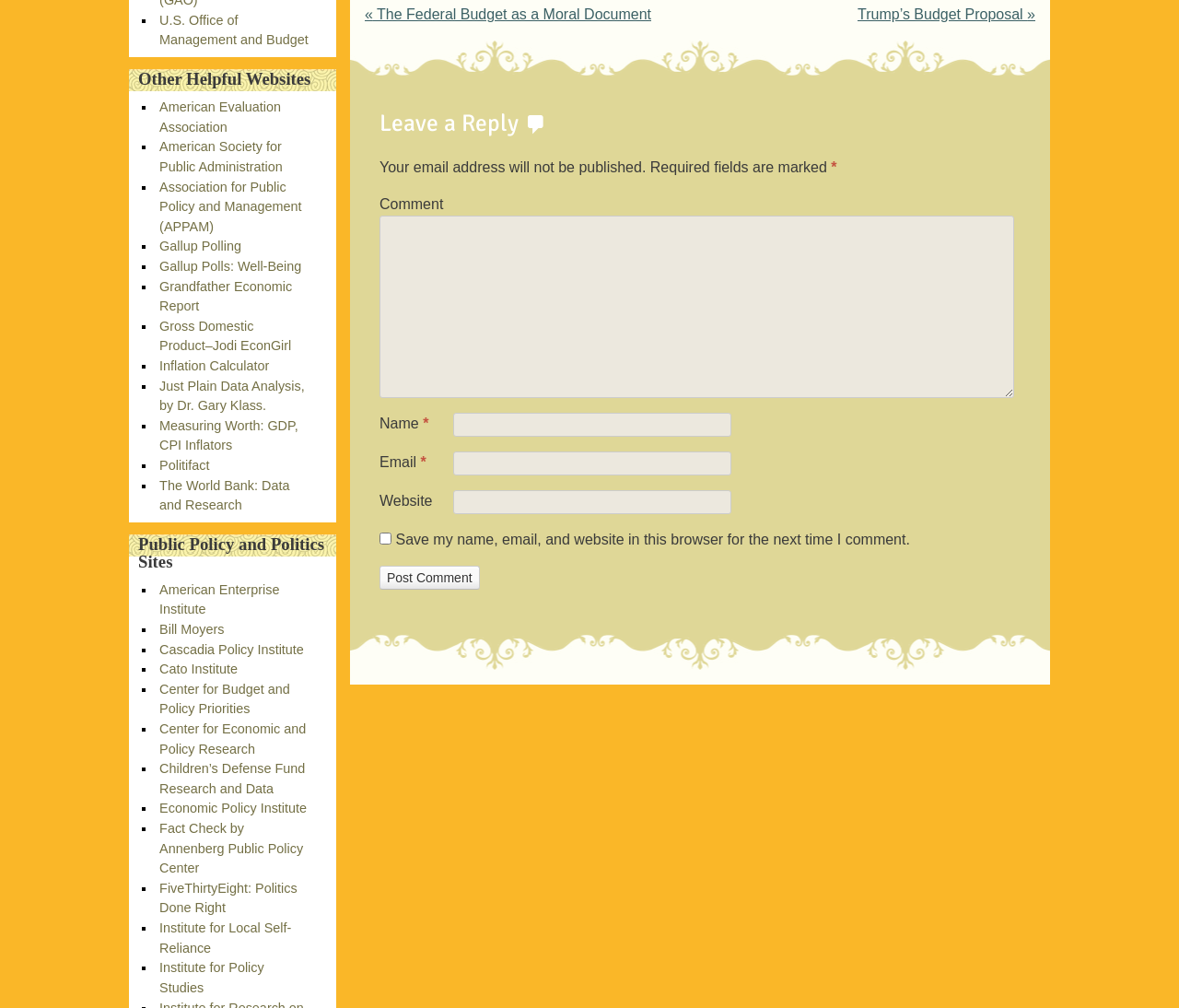Given the description Grandfather Economic Report, predict the bounding box coordinates of the UI element. Ensure the coordinates are in the format (top-left x, top-left y, bottom-right x, bottom-right y) and all values are between 0 and 1.

[0.135, 0.277, 0.248, 0.311]